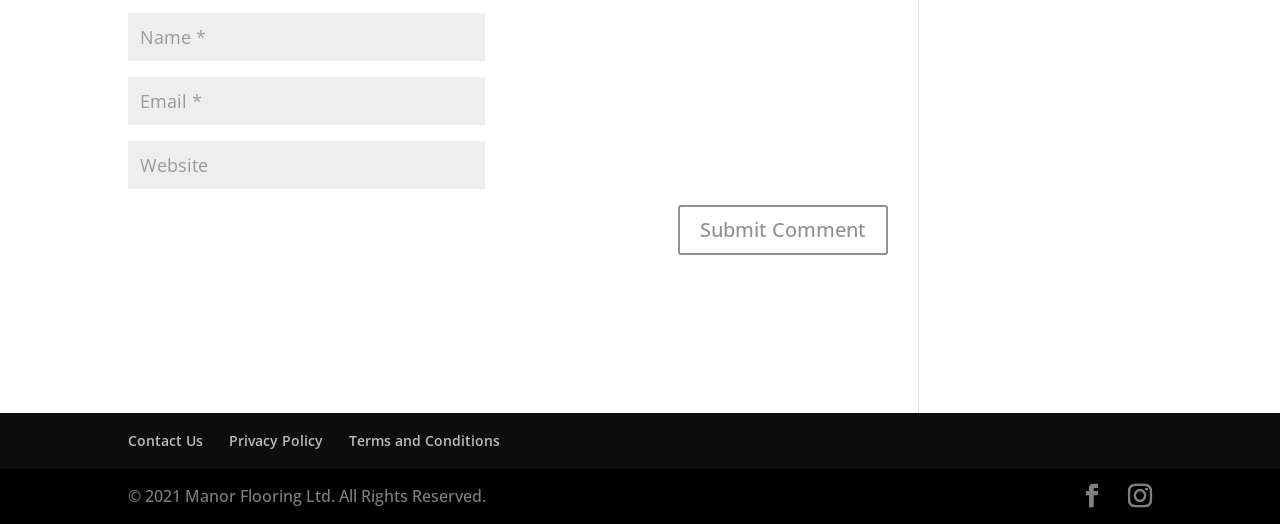Examine the screenshot and answer the question in as much detail as possible: How many social media links are present?

There are two social media links present at the bottom of the webpage, represented by the icons '' and ''.